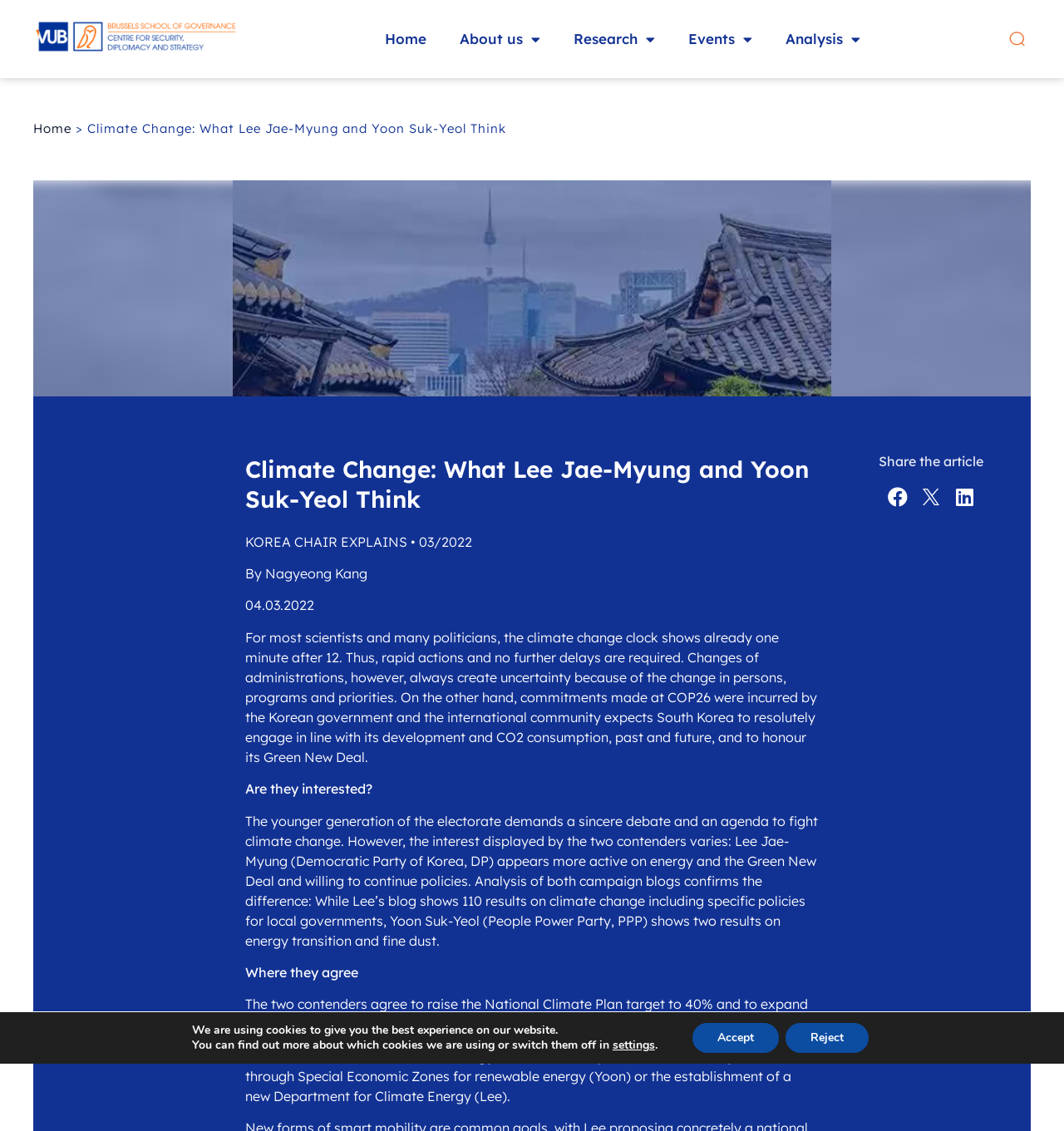What is the date of the article?
Provide a detailed answer to the question, using the image to inform your response.

I found the date of the article by looking at the text '04.03.2022' which is located below the author's name. This text indicates the date when the article was published.